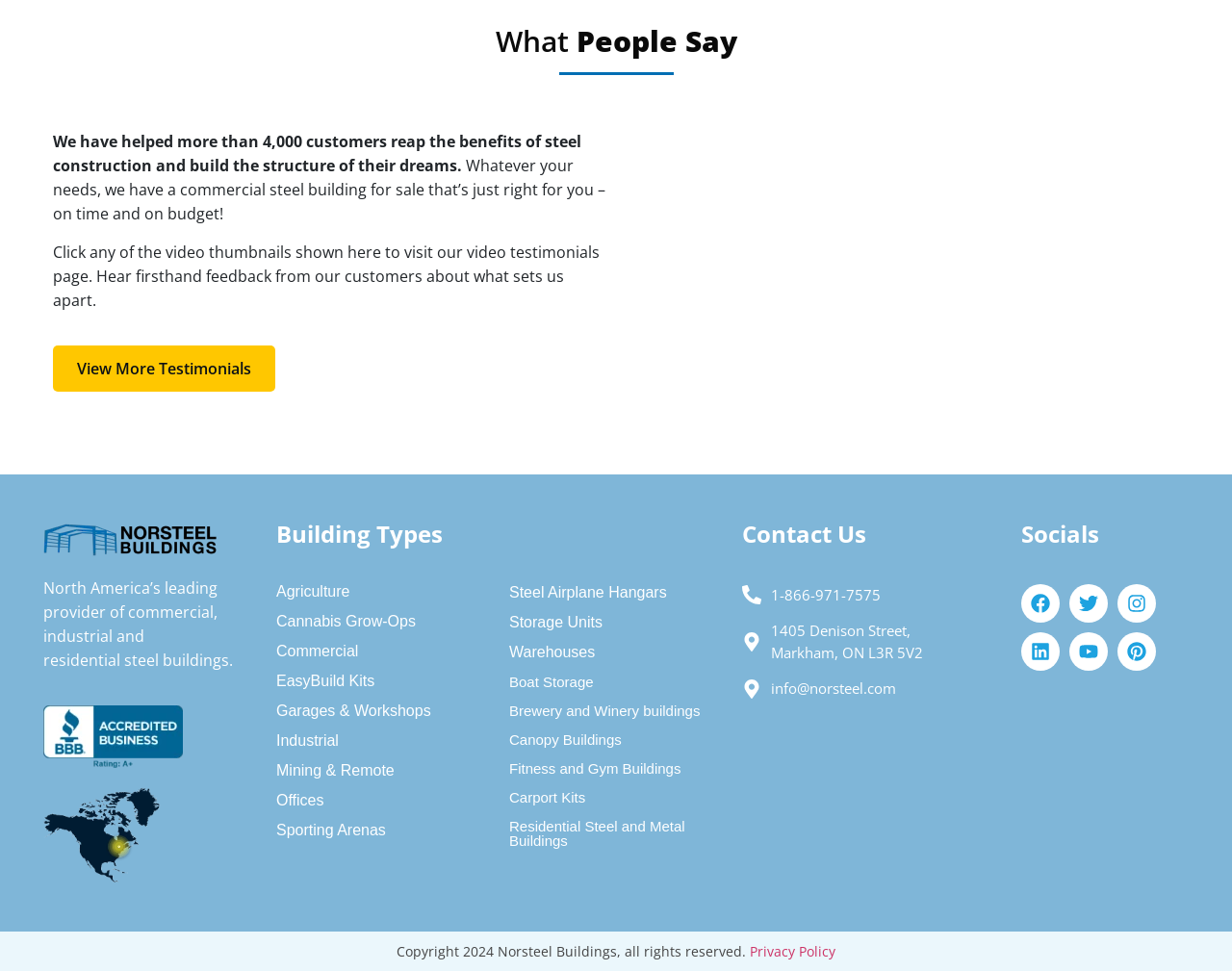Please find the bounding box coordinates for the clickable element needed to perform this instruction: "Click the 'Accept all' button".

None